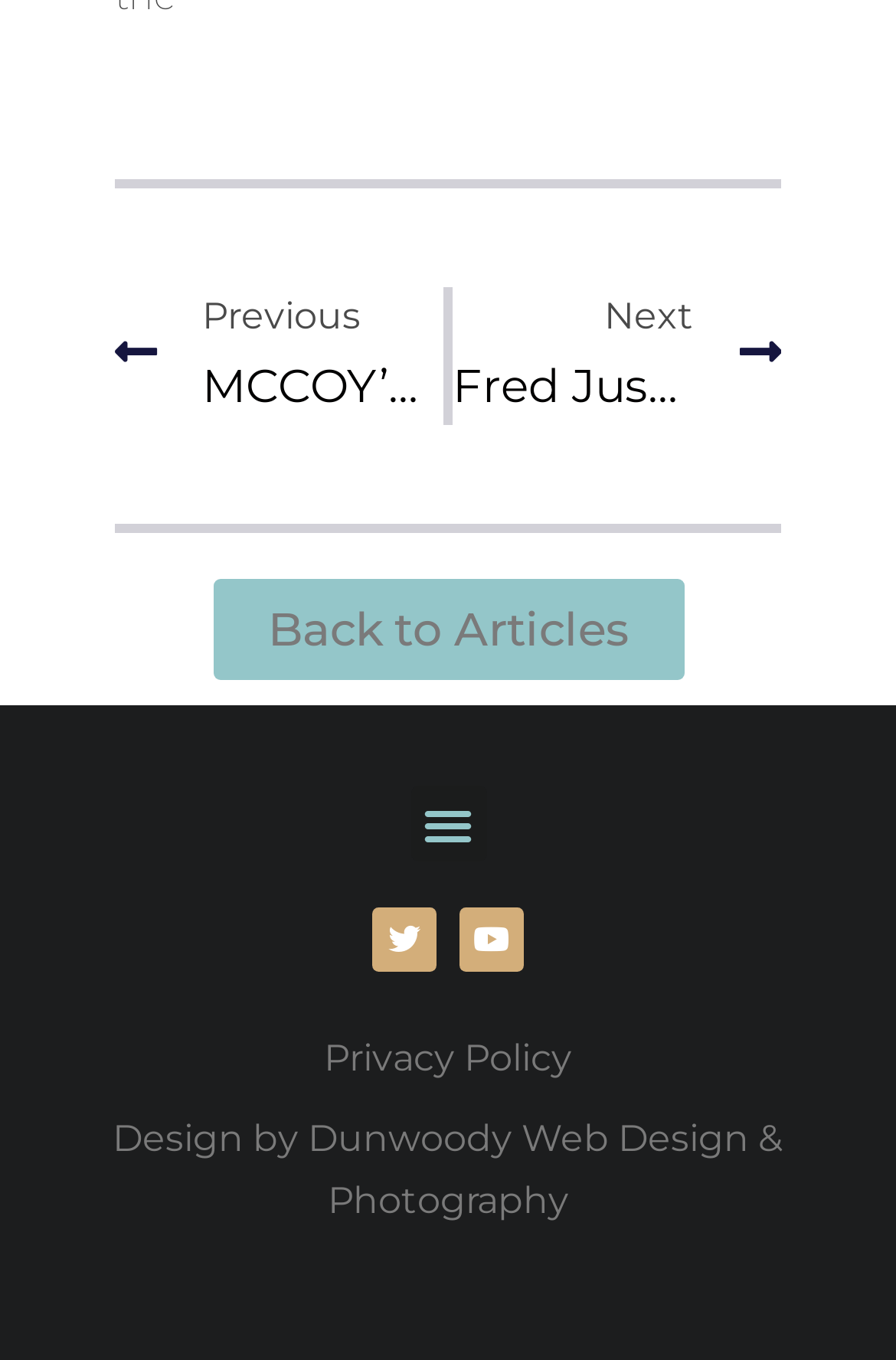What is the direction of the 'Prev' and 'Next' links?
Carefully analyze the image and provide a thorough answer to the question.

The 'Prev' and 'Next' links are navigation elements that suggest they allow users to move to previous or next items, such as articles or pages, in a sequence.